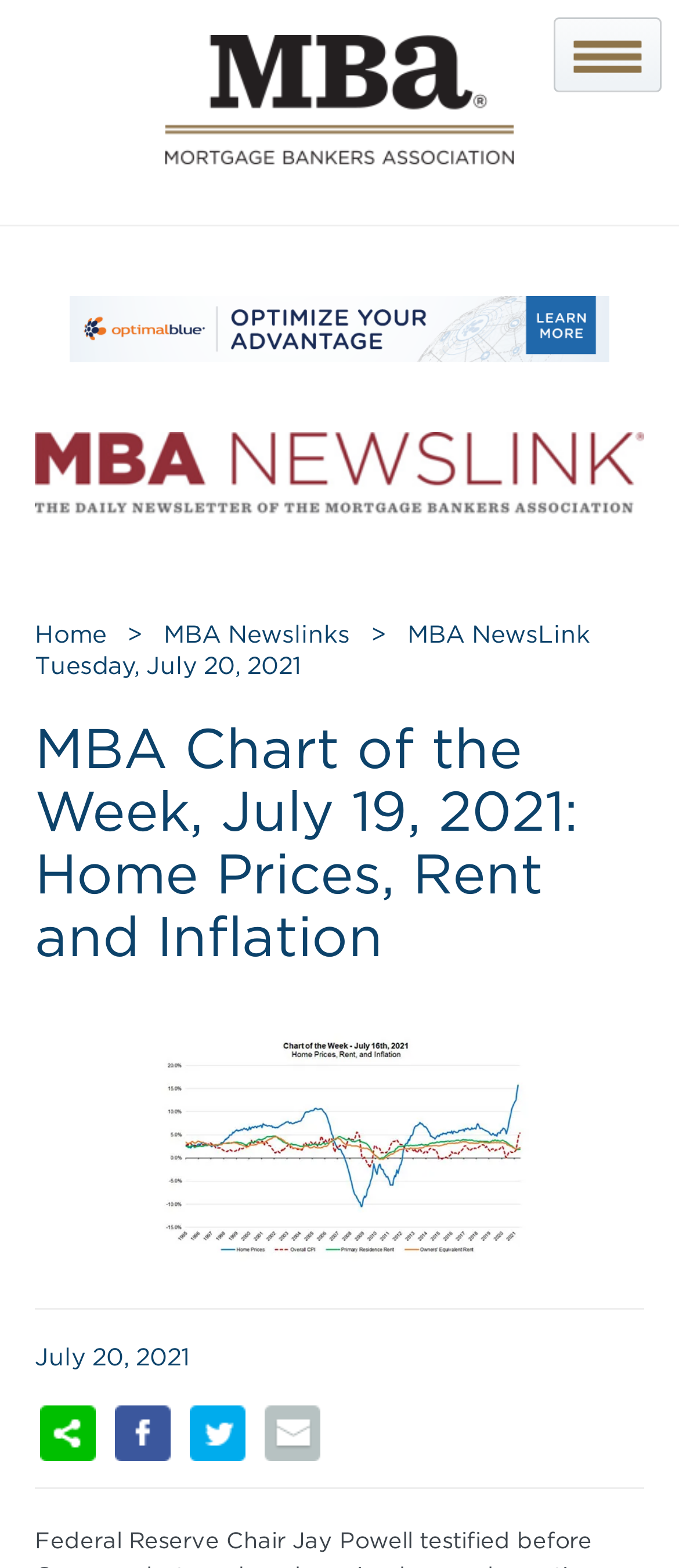What is the position of the MBA icon menu button?
From the details in the image, answer the question comprehensively.

I analyzed the bounding box coordinates of the button element with the description 'Mba icon menu' and found that it is located at [0.815, 0.011, 0.974, 0.058], which indicates that it is positioned at the top right of the page.